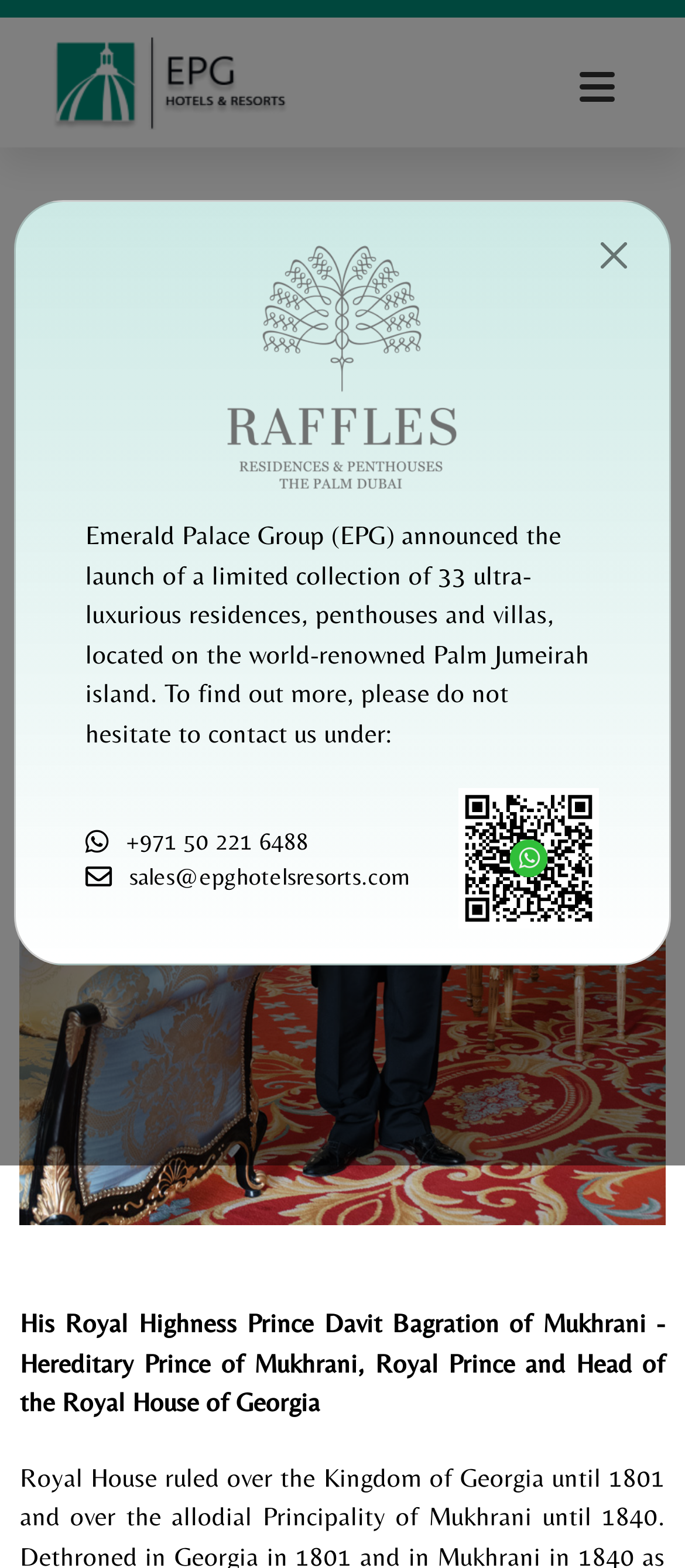Deliver a detailed narrative of the webpage's visual and textual elements.

The webpage is about Hotels and Resorts, specifically featuring the Royal House of Bagration. At the top left corner, there is a logo link with an image. On the top right corner, there are two links with no text. Below the logo, a heading "Royal House of Bagration" spans the entire width of the page. 

Below the heading, a large image takes up most of the page, with a caption "Royal House of Bagration". Above the image, there are three lines of text: "His Royal Highness Prince Davit Bagration of Mukhrani", a hyphen, and "Hereditary Prince of Mukhrani, Royal Prince and Head of the Royal House of Georgia". 

A modal dialog box covers most of the page, with a close button at the top right corner. Inside the dialog box, there is a paragraph of text describing the Emerald Palace Group's launch of a limited collection of luxurious residences. Below the text, there are two contact links: a phone number "+971 50 221 6488" and an email address "sales@epghotelsresorts.com".